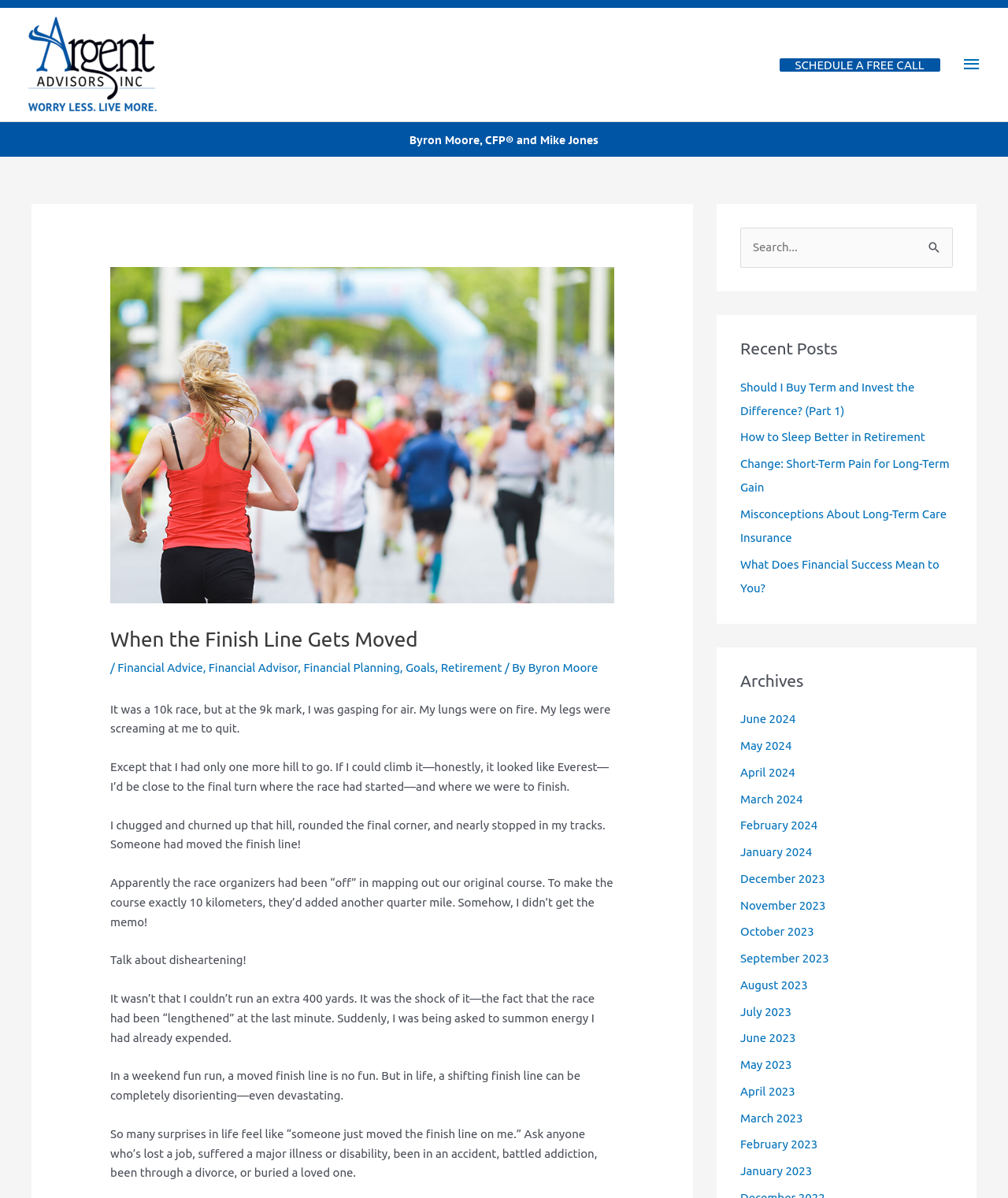Please specify the bounding box coordinates of the region to click in order to perform the following instruction: "Click on the 'SCHEDULE A FREE CALL' link".

[0.773, 0.048, 0.932, 0.06]